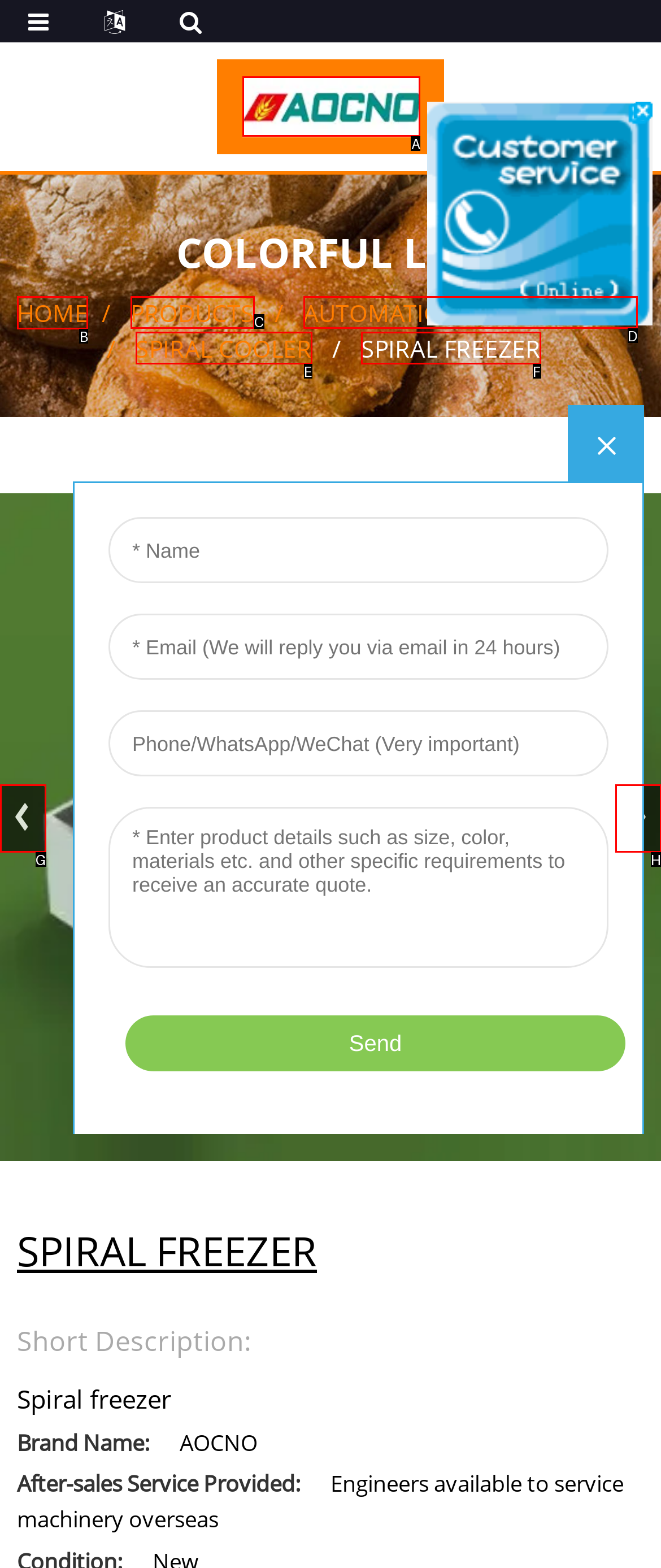Identify the letter of the option that should be selected to accomplish the following task: Go to HOME page. Provide the letter directly.

B